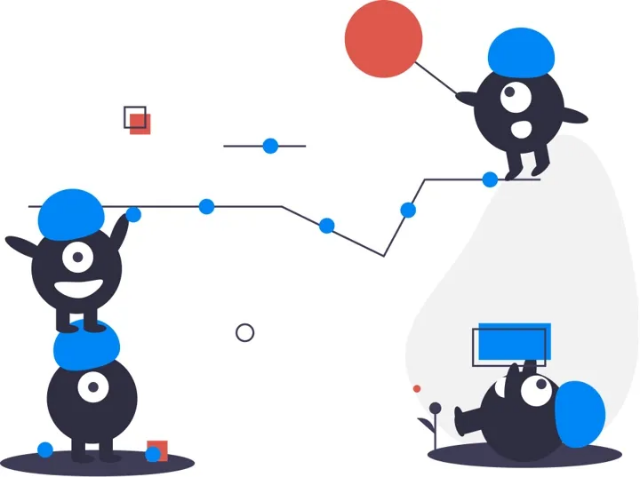Illustrate the image with a detailed and descriptive caption.

The image illustrates a vibrant, cartoonish scene featuring three cheerful characters, each sporting a blue hat, engaged in various activities that symbolize collaboration and productivity. On the left, two characters form a stacked pyramid, one happily lifting the other above, emphasizing teamwork. In the center, a character stands on a platform, holding a red balloon while visually engaging with a line graph that represents data trends, highlighting the importance of tracking progress and goals. To the right, another character sits on the ground, interacting with a screen, which suggests an analytical approach to managing tasks and challenges. The overall composition creatively represents themes of teamwork, data visualization, and the pursuit of goals, aligning with the overarching message of integrating tools like ScrumGenius to track and enhance team performance.